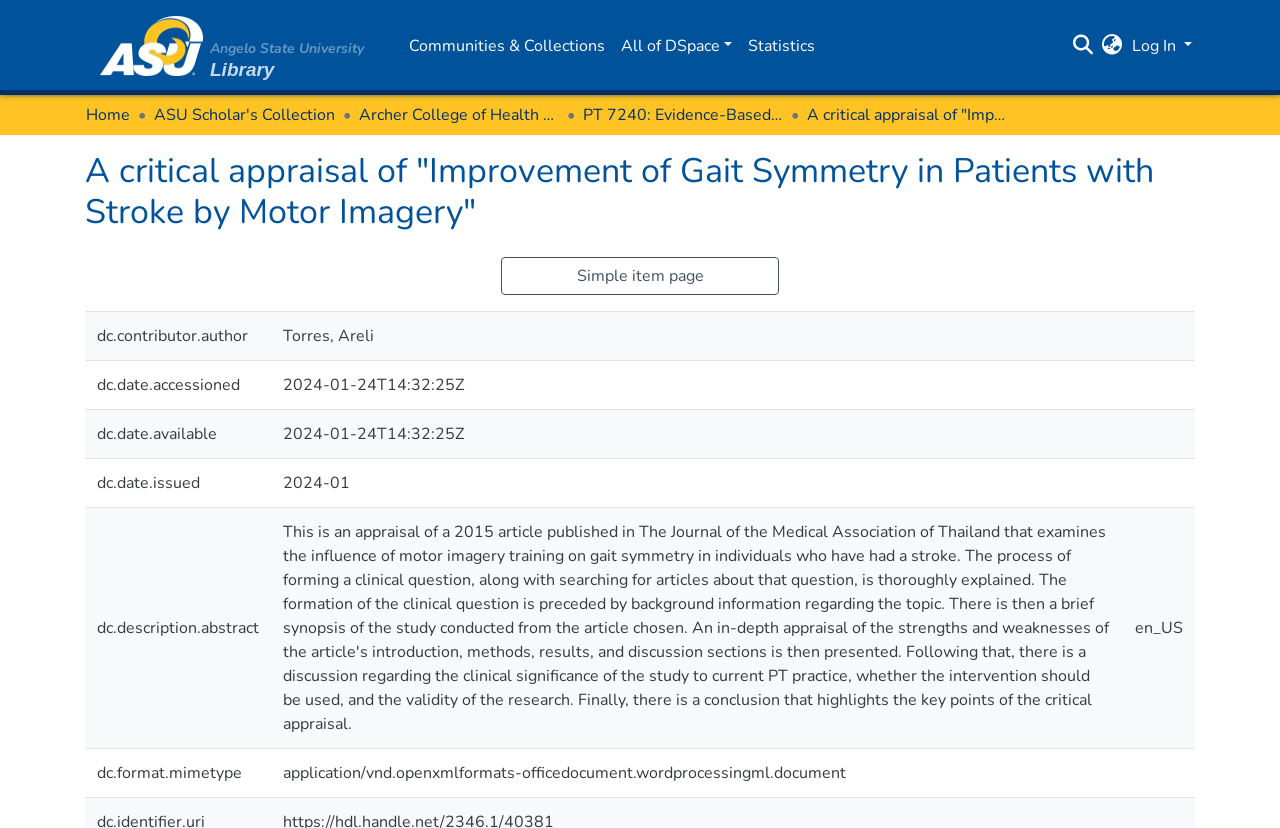Identify and provide the bounding box for the element described by: "aria-label="Language switch" title="Language switch"".

[0.859, 0.04, 0.879, 0.069]